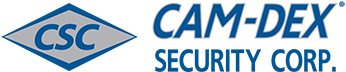How many years of industry experience does Cam-Dex have?
Using the visual information, answer the question in a single word or phrase.

Over 60 years